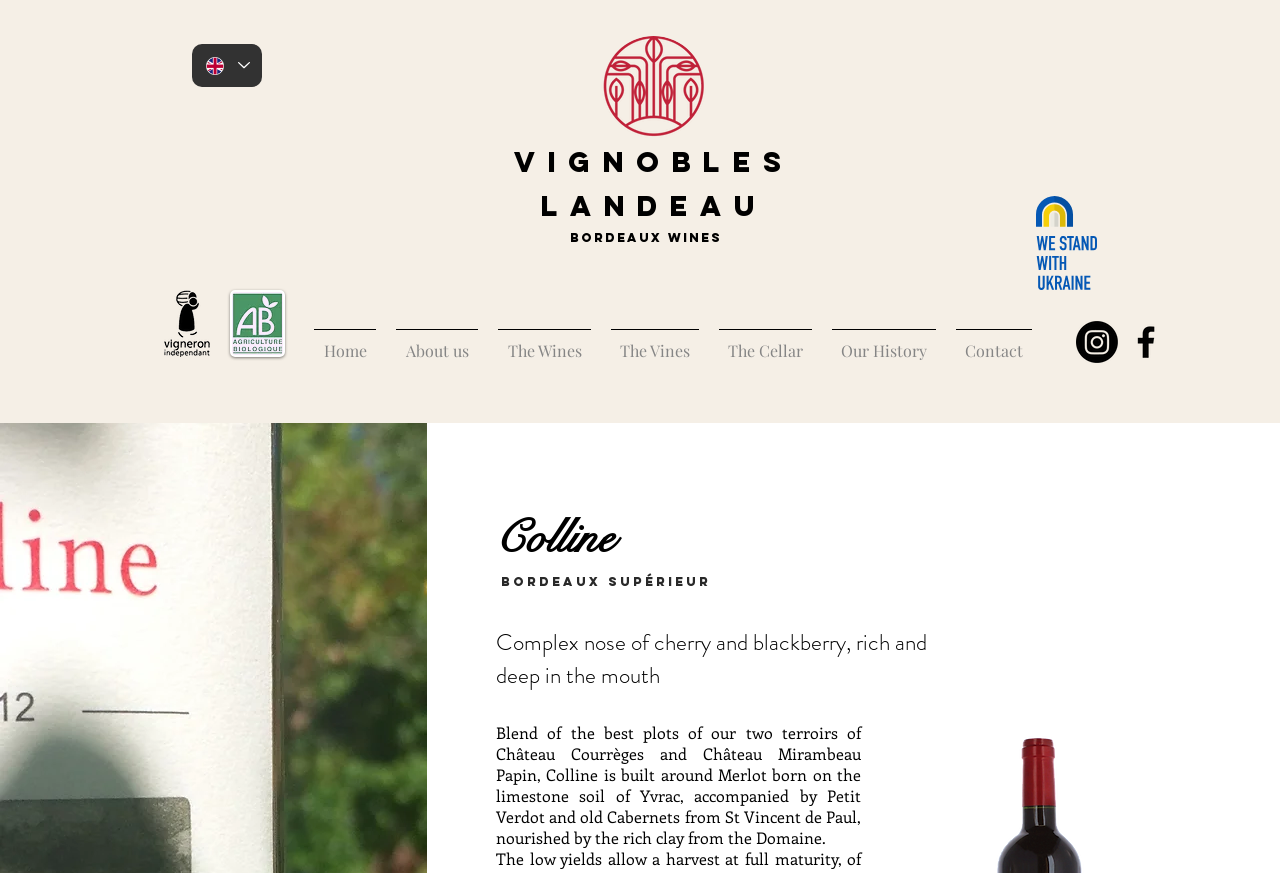Provide a thorough and detailed response to the question by examining the image: 
How many social media links are there?

There are two social media links, which are Instagram and Facebook, located in the 'Social Bar' list at the bottom right of the page.